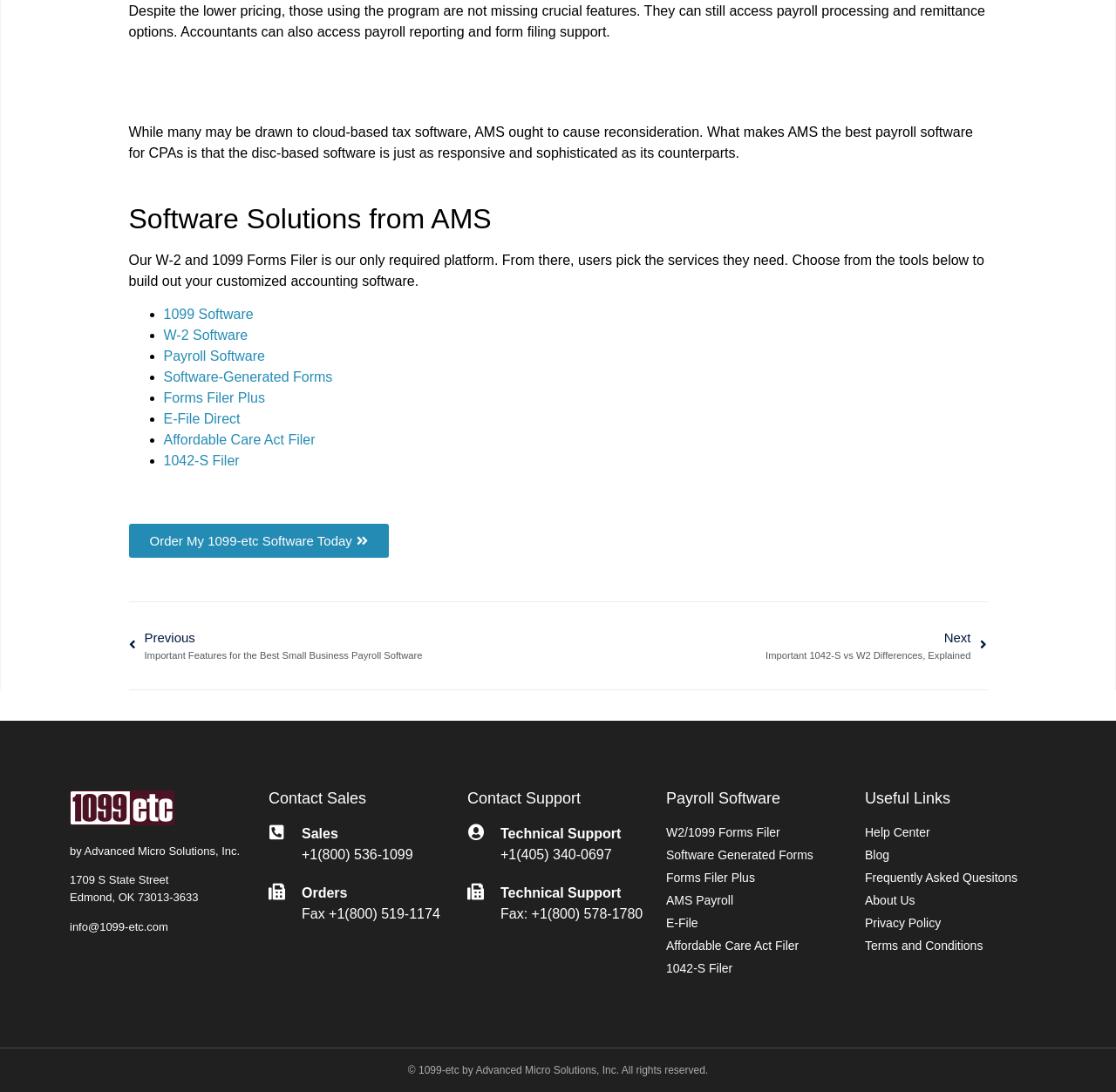Provide a short, one-word or phrase answer to the question below:
What is the phone number for technical support?

+1(405) 340-0697